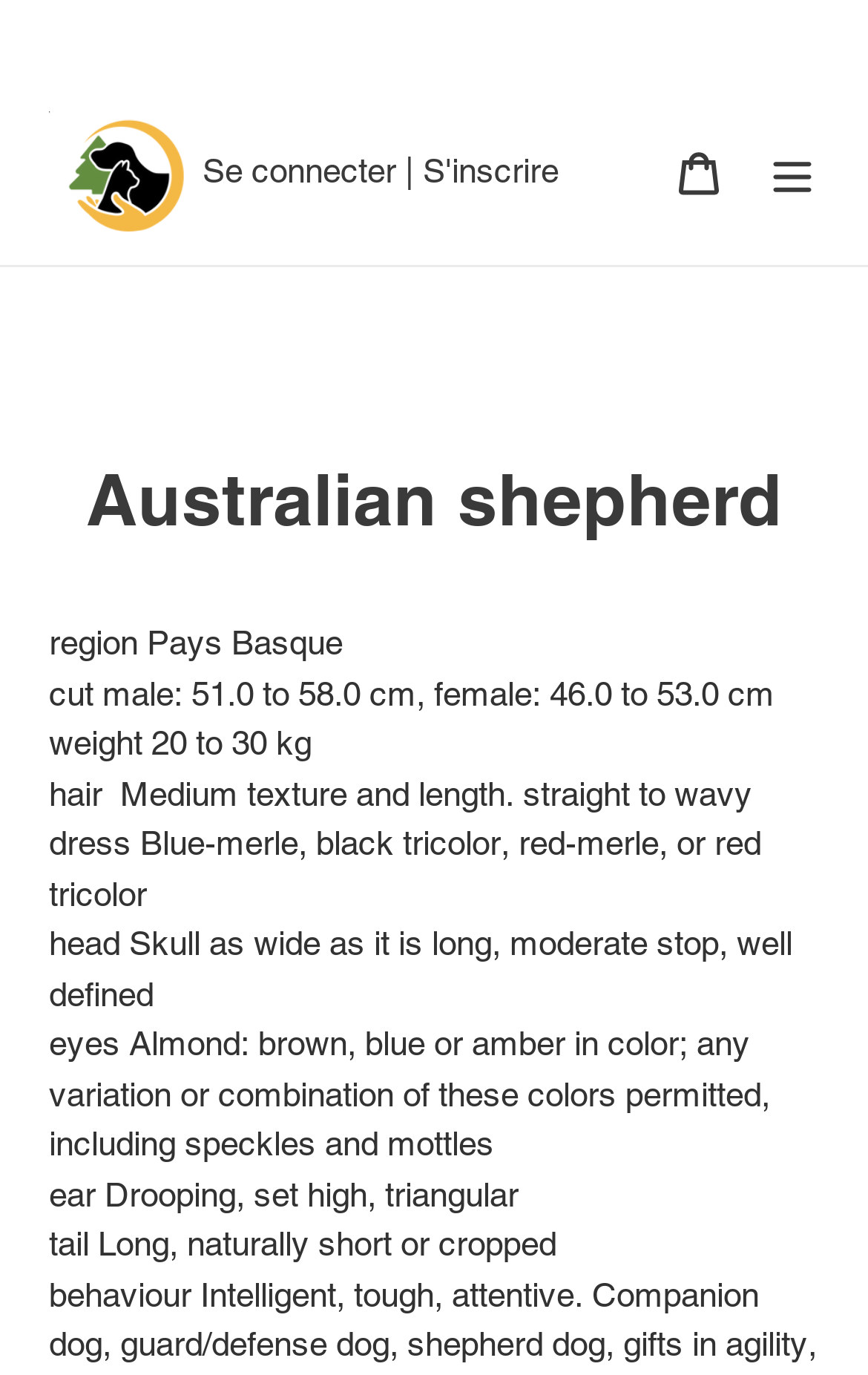What is the texture and length of the Australian Shepherd's hair?
Deliver a detailed and extensive answer to the question.

I found the answer by looking at the text under the heading 'Australian Shepherd' where it says 'hair' followed by 'Medium texture and length. straight to wavy'.